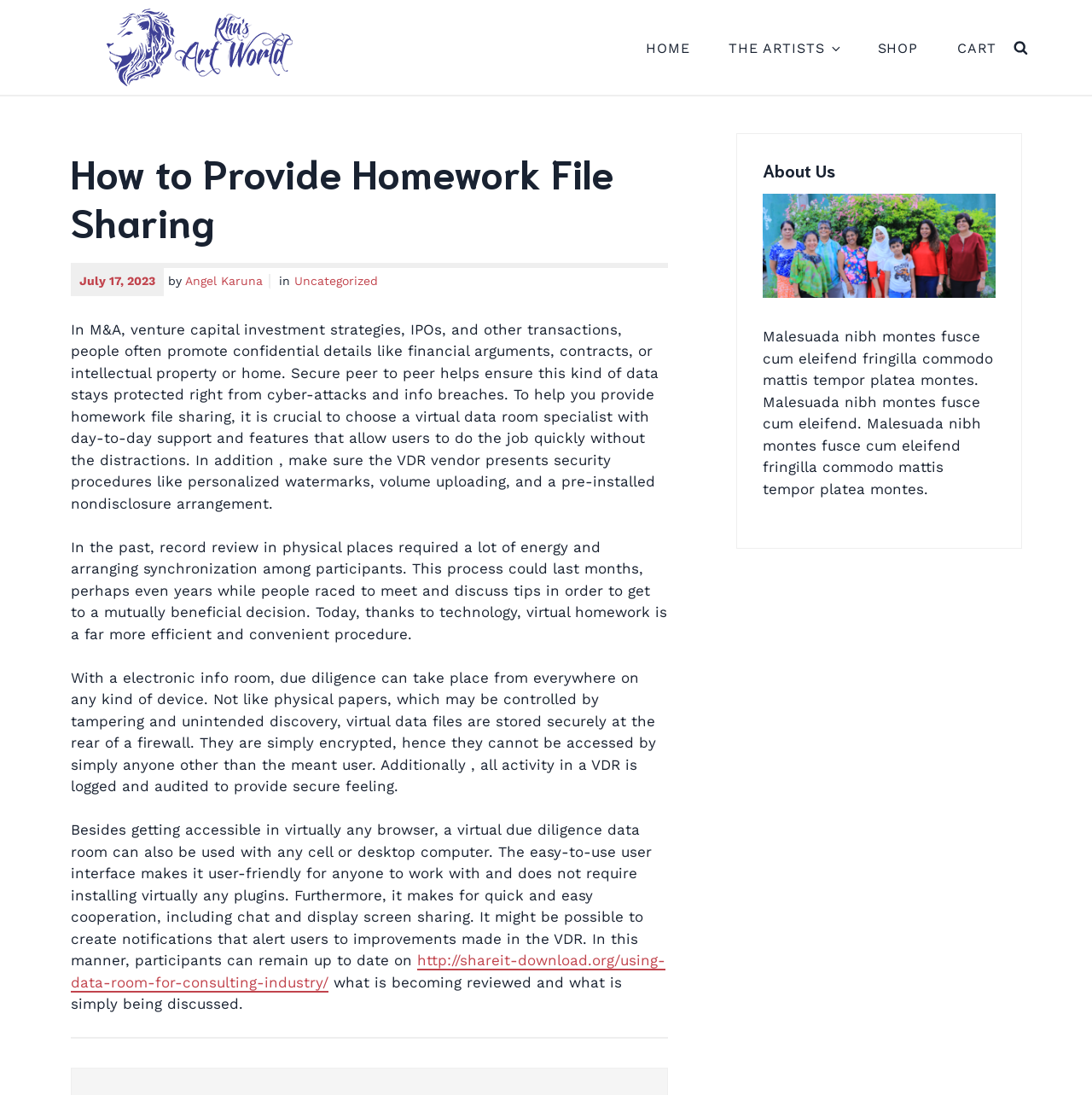Describe the entire webpage, focusing on both content and design.

The webpage is titled "How to Provide Homework File Sharing – Rhuani’s Art World" and appears to be a blog post or article. At the top, there is a header section with a logo image and a navigation menu with links to "HOME", "THE ARTISTS", "SHOP", and "CART". 

Below the header, there is a search button on the right side. The main content area has a heading "How to Provide Homework File Sharing" followed by the date "July 17, 2023", and the author's name "Angel Karuna". The article is categorized under "Uncategorized".

The article itself is divided into four paragraphs. The first paragraph discusses the importance of secure peer-to-peer file sharing in transactions, and the need for a virtual data room with daily support and features that allow users to work quickly. The second paragraph compares the traditional method of record review in physical locations to the more efficient and convenient process of virtual homework. The third paragraph explains the benefits of using a virtual data room, including secure storage, encryption, and logging of activity. The fourth paragraph describes the accessibility and user-friendly features of a virtual due diligence data room.

At the bottom of the page, there is a footer section with an "About Us" heading and a brief description of the website. There is also a link to an external website at the end of the fourth paragraph.